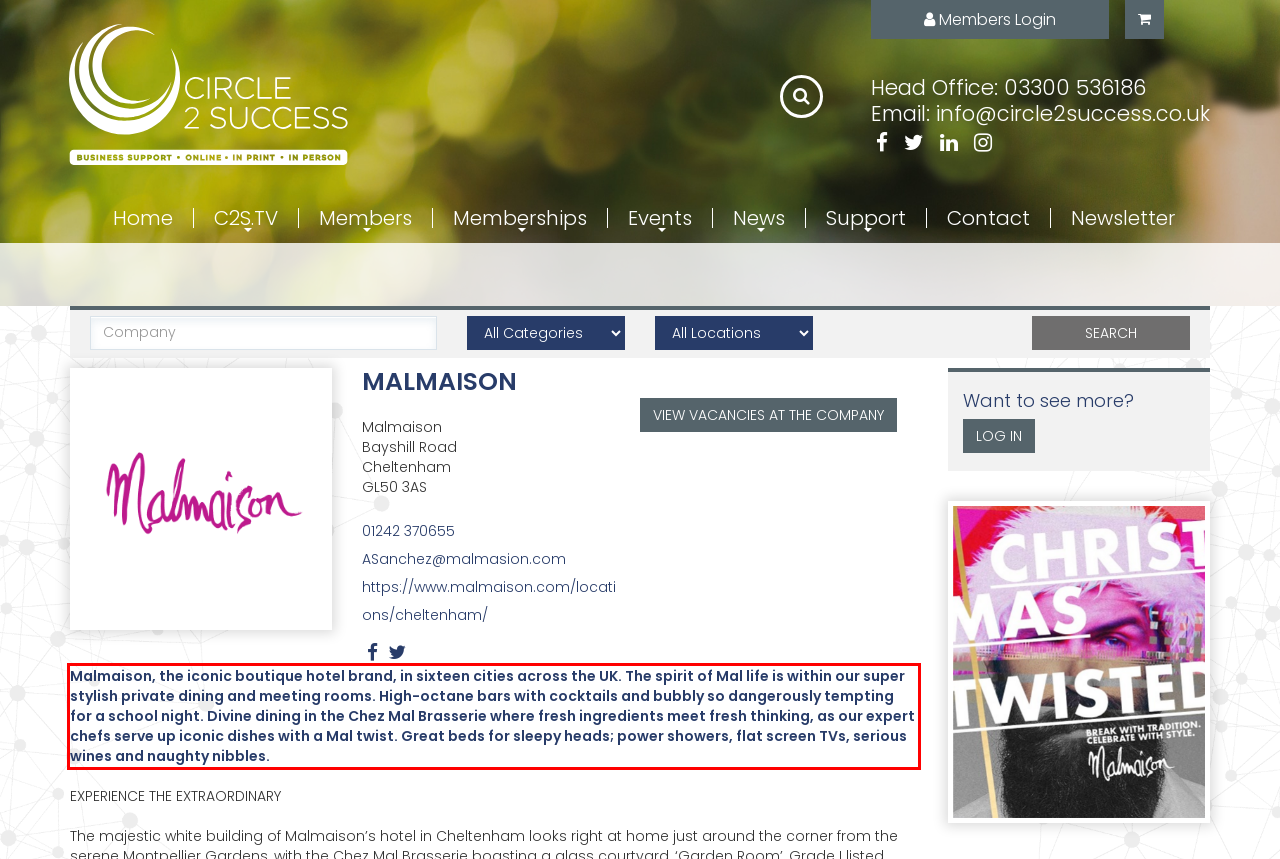You are given a webpage screenshot with a red bounding box around a UI element. Extract and generate the text inside this red bounding box.

Malmaison, the iconic boutique hotel brand, in sixteen cities across the UK. The spirit of Mal life is within our super stylish private dining and meeting rooms. High-octane bars with cocktails and bubbly so dangerously tempting for a school night. Divine dining in the Chez Mal Brasserie where fresh ingredients meet fresh thinking, as our expert chefs serve up iconic dishes with a Mal twist. Great beds for sleepy heads; power showers, flat screen TVs, serious wines and naughty nibbles.